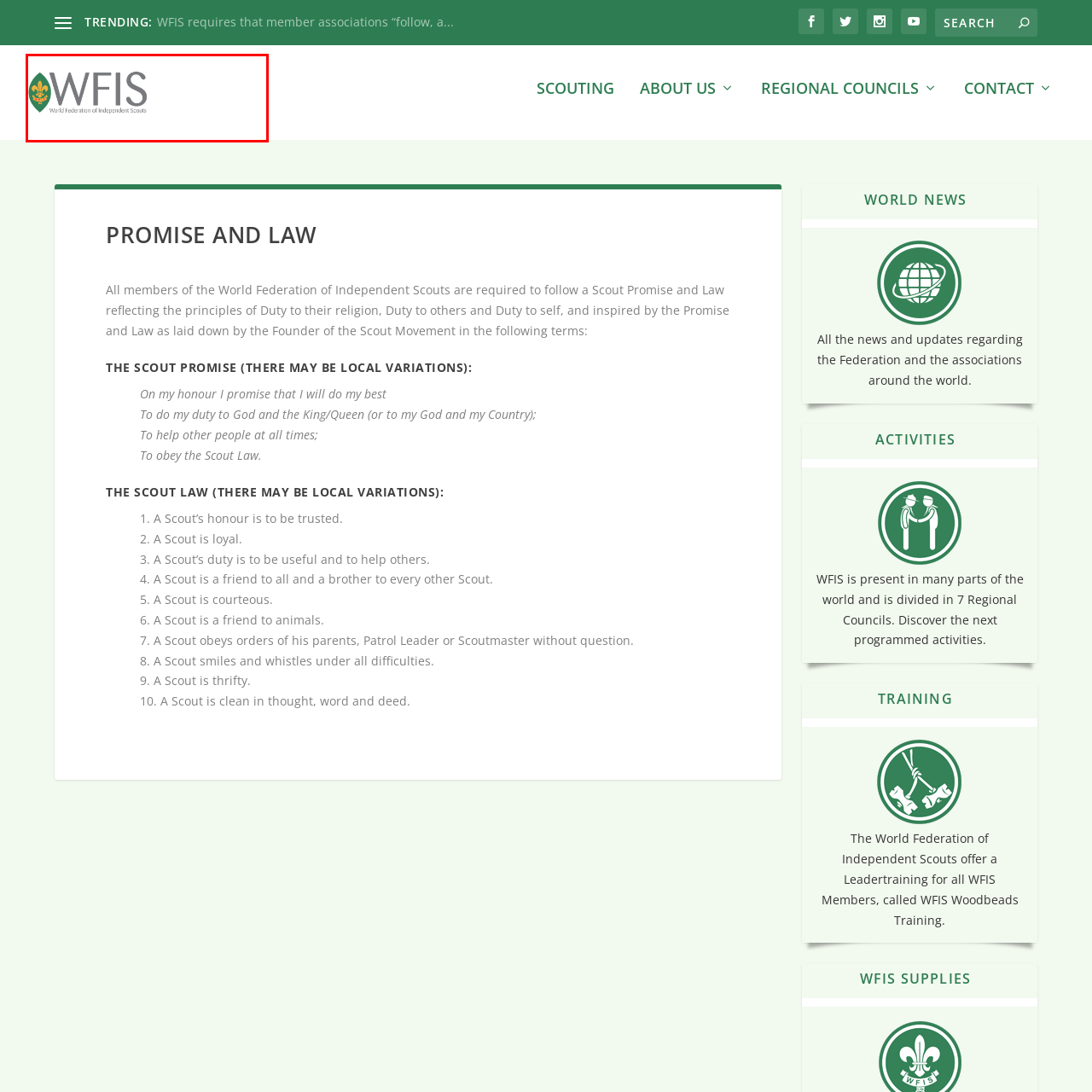Provide a comprehensive description of the image contained within the red rectangle.

The image features the logo of the World Federation of Independent Scouts (WFIS), showcasing a distinctive green emblem with the organization's initials "WFIS" prominently displayed in a modern font. Below the initials, the full name "World Federation of Independent Scouts" is written, reinforcing the organization's identity and purpose. The logo signifies scouting unity and the commitment to the values upheld by the federation. This emblem is integral to the WFIS's branding, representing its mission to promote scouting principles and activities globally.